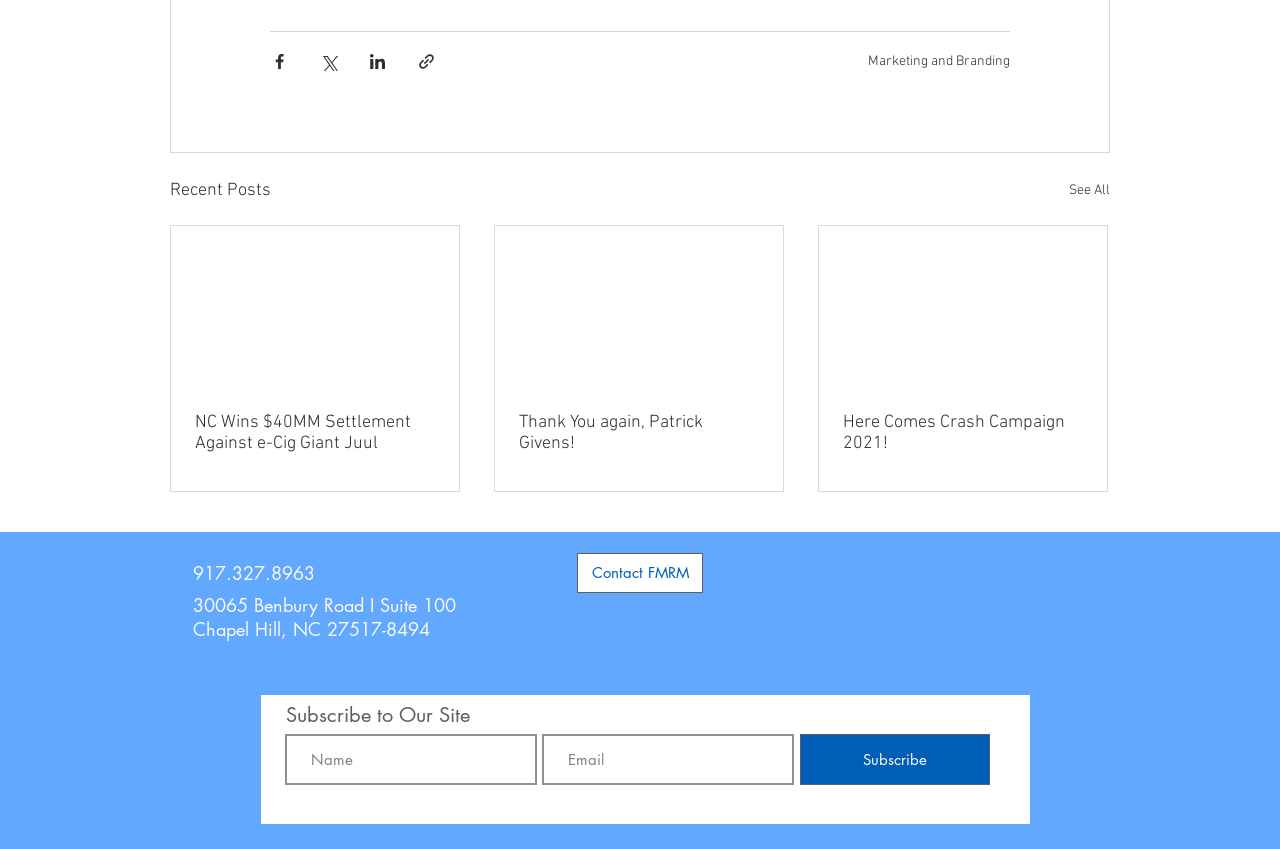Please give a concise answer to this question using a single word or phrase: 
What is the title of the section below the sharing buttons?

Recent Posts